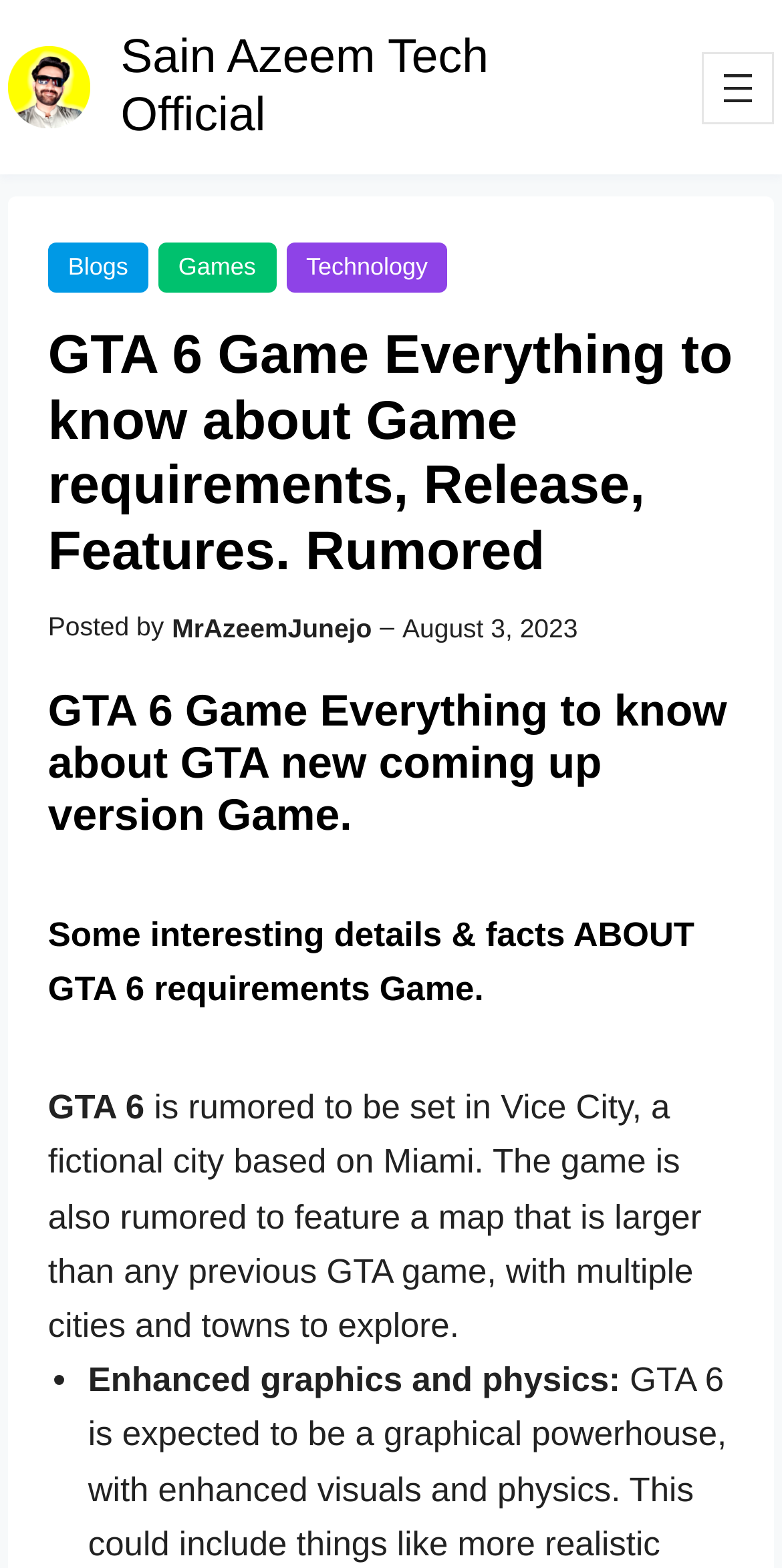Find the bounding box of the UI element described as: "aria-label="Open menu"". The bounding box coordinates should be given as four float values between 0 and 1, i.e., [left, top, right, bottom].

[0.898, 0.033, 0.99, 0.079]